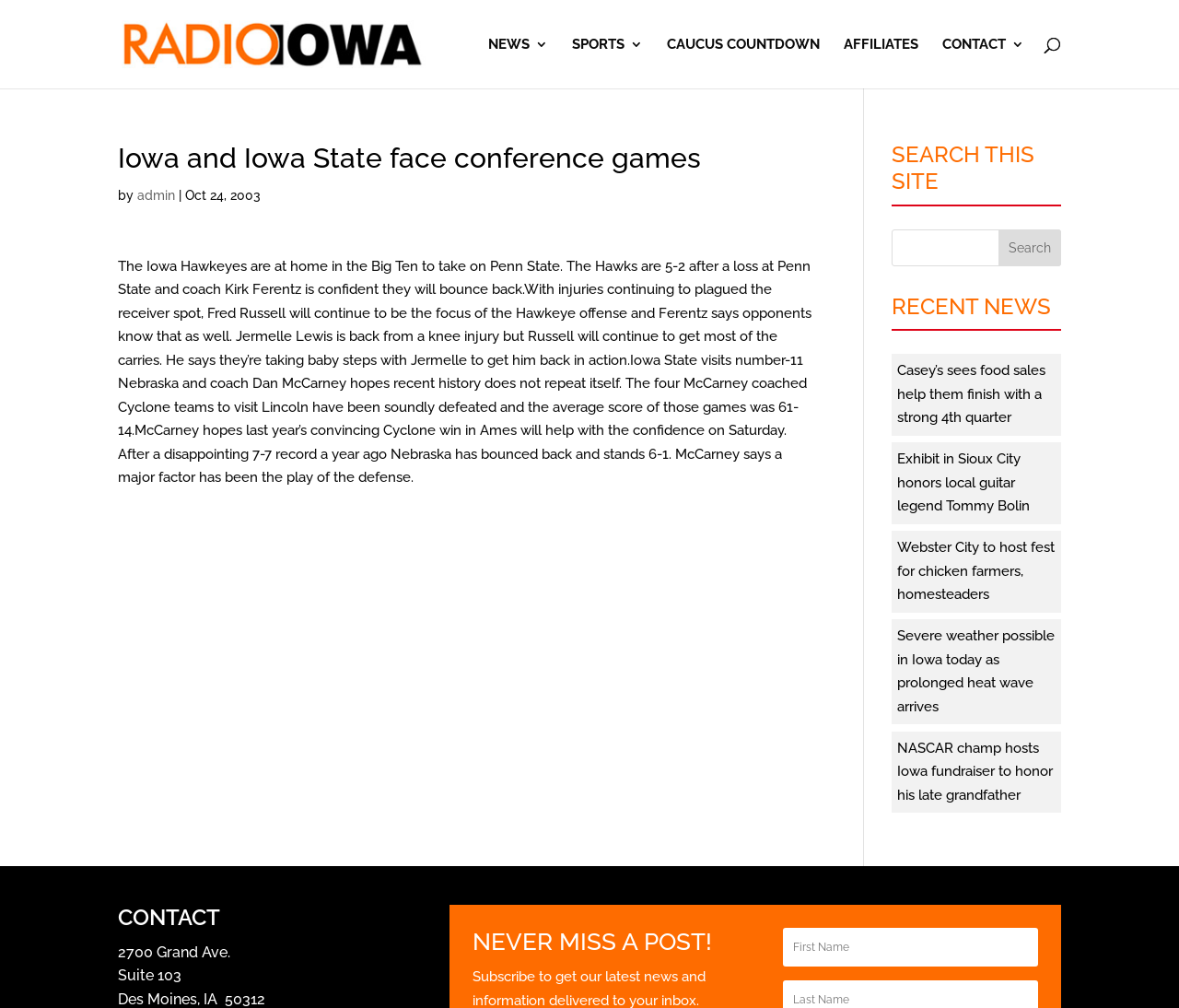Please answer the following question using a single word or phrase: 
What is the address of Radio Iowa?

2700 Grand Ave. Suite 103 Des Moines, IA 50312